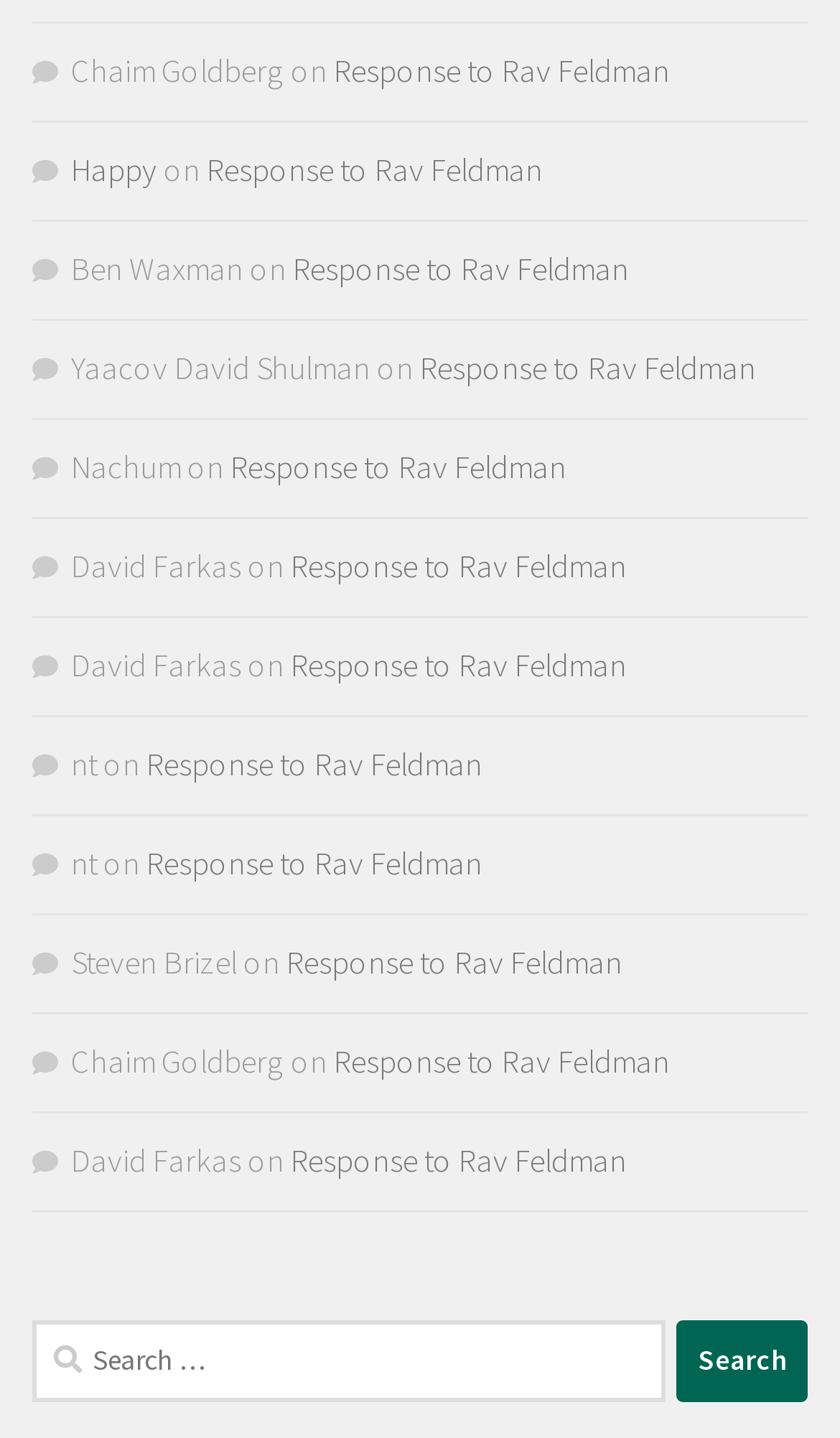What is the purpose of the search box?
Examine the image and provide an in-depth answer to the question.

The search box is used to search for something because it has a placeholder text 'Search for:' and a search button next to it.